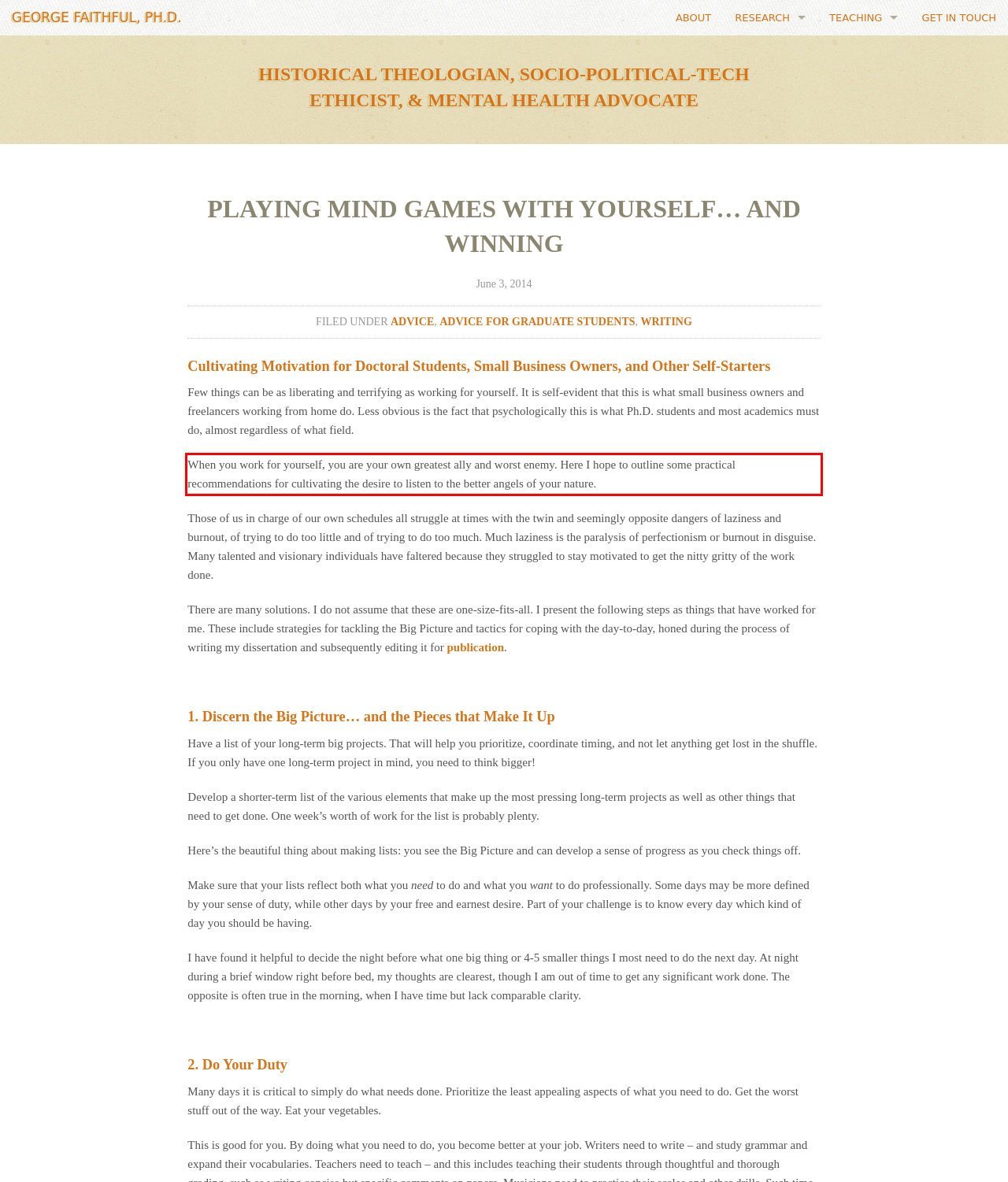Perform OCR on the text inside the red-bordered box in the provided screenshot and output the content.

When you work for yourself, you are your own greatest ally and worst enemy. Here I hope to outline some practical recommendations for cultivating the desire to listen to the better angels of your nature.